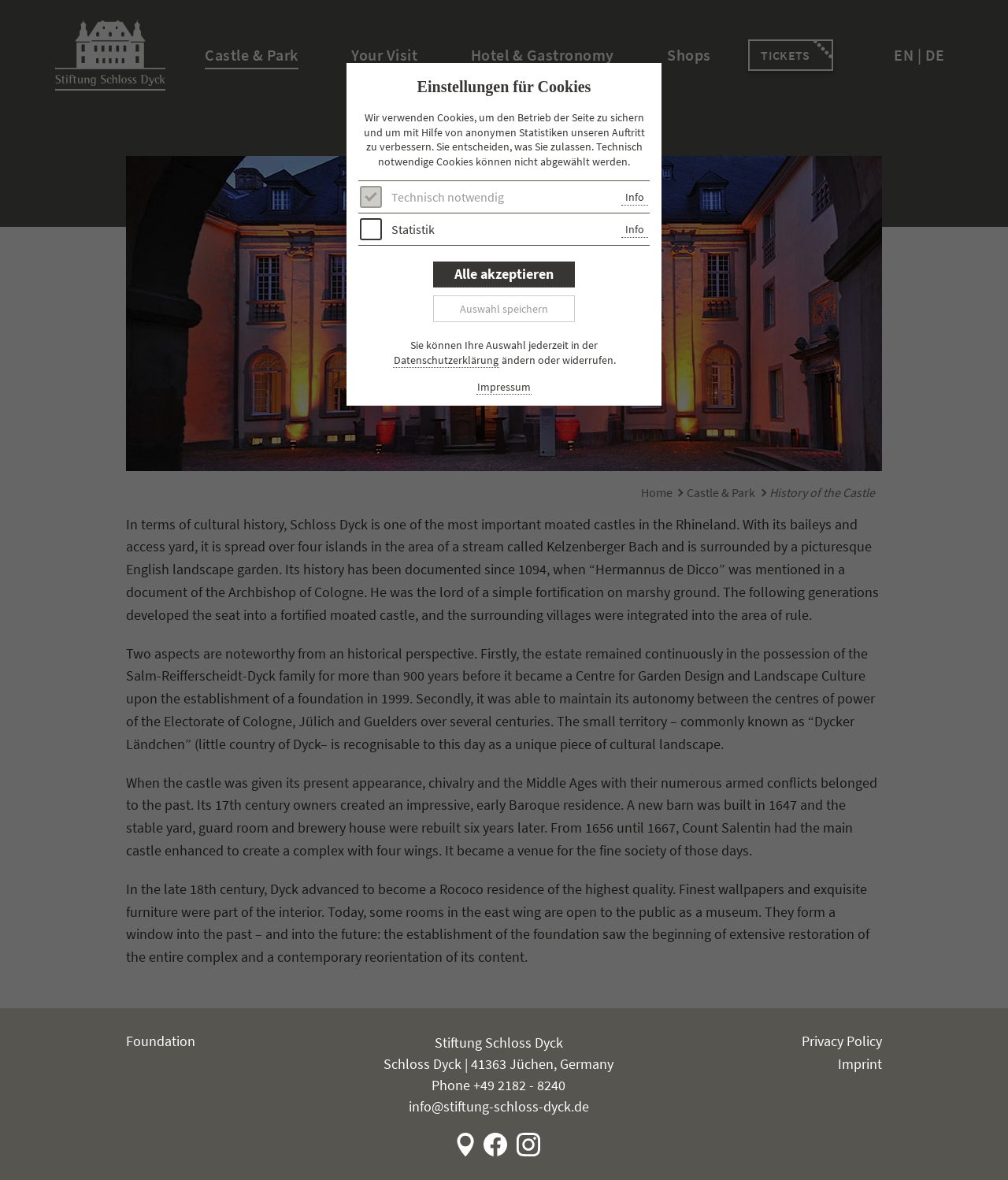Provide the bounding box coordinates of the section that needs to be clicked to accomplish the following instruction: "View recent updates."

None